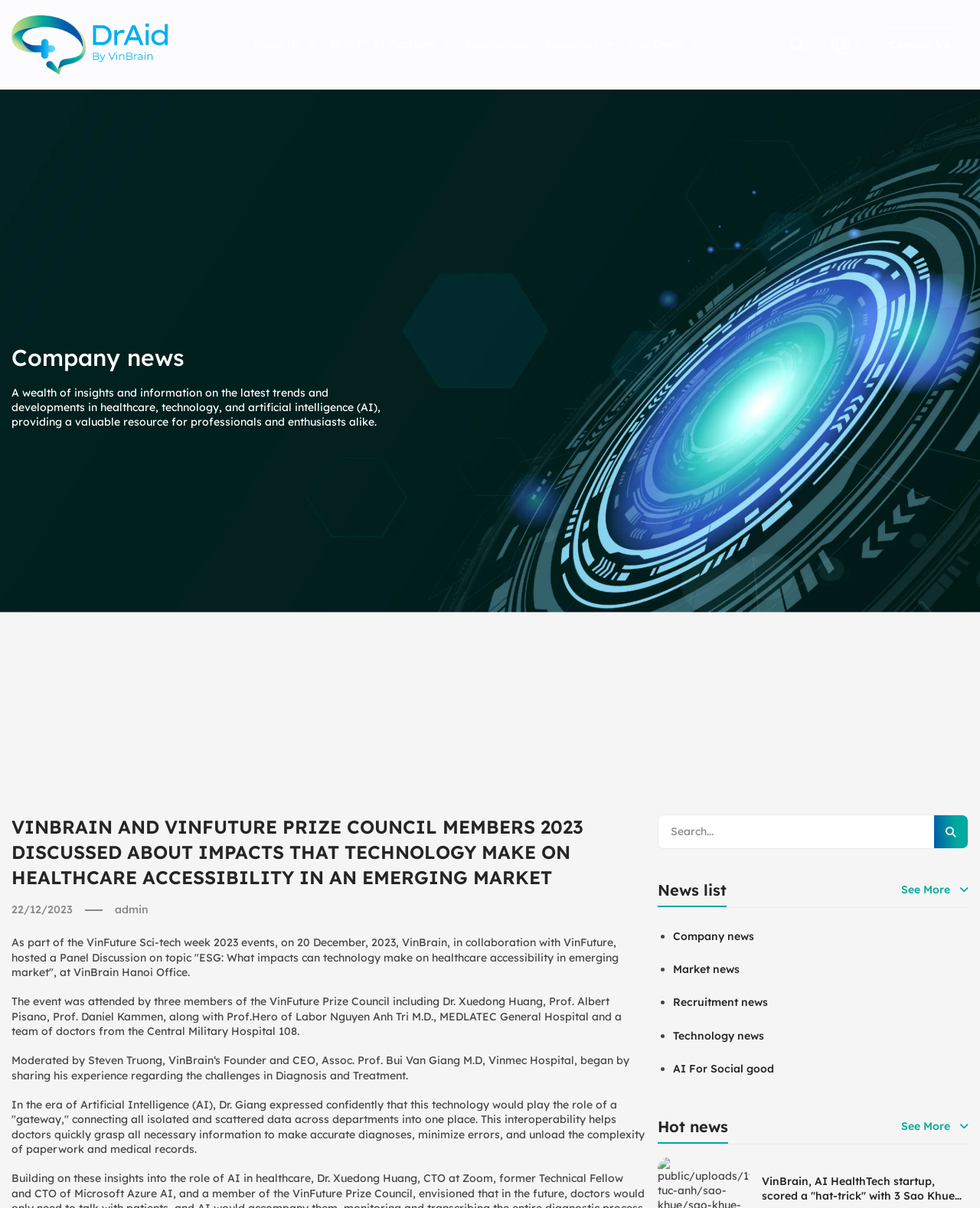Find the bounding box coordinates for the UI element whose description is: "Contact". The coordinates should be four float numbers between 0 and 1, in the format [left, top, right, bottom].

None